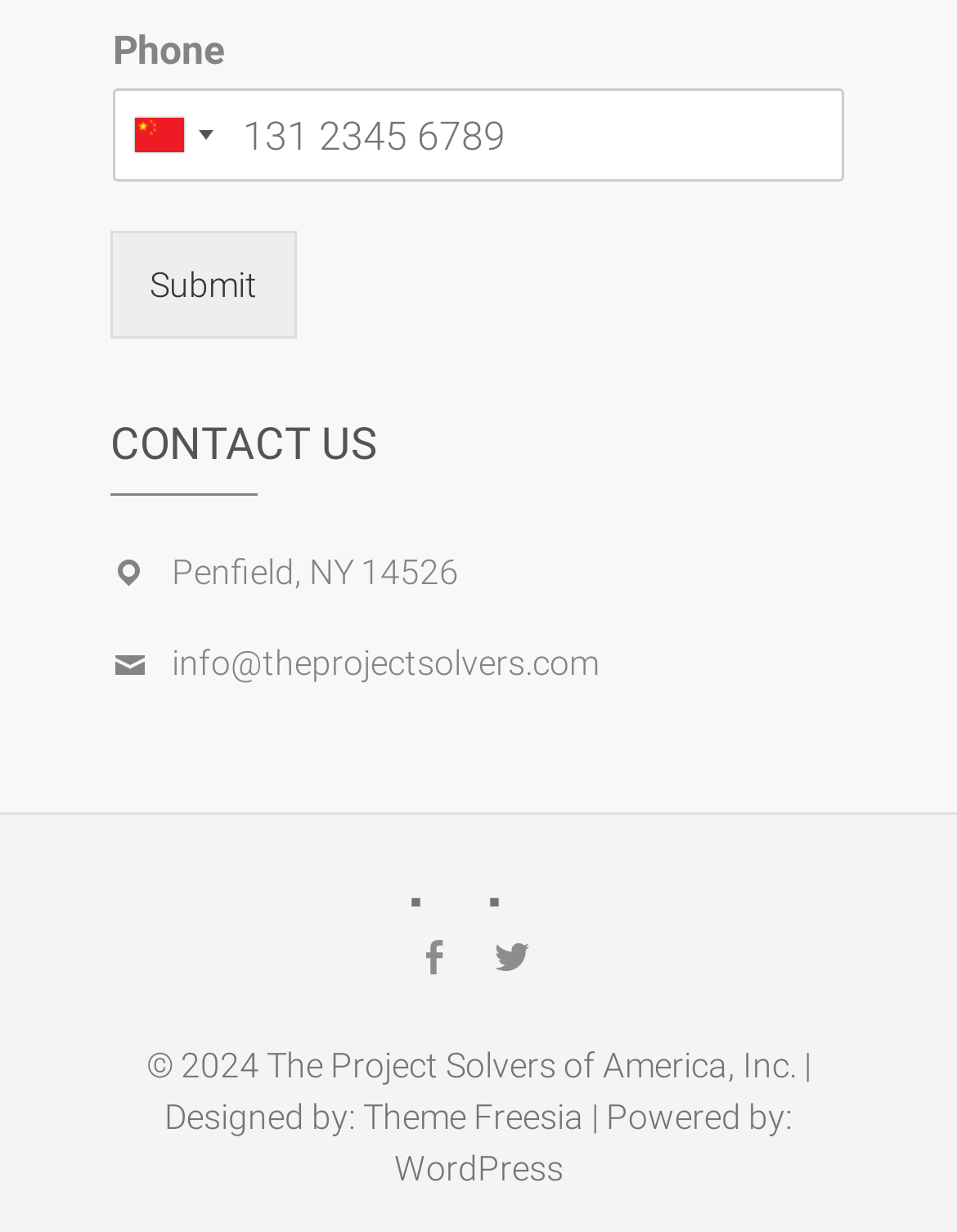Kindly respond to the following question with a single word or a brief phrase: 
What is the purpose of the 'Submit' button?

To submit contact information